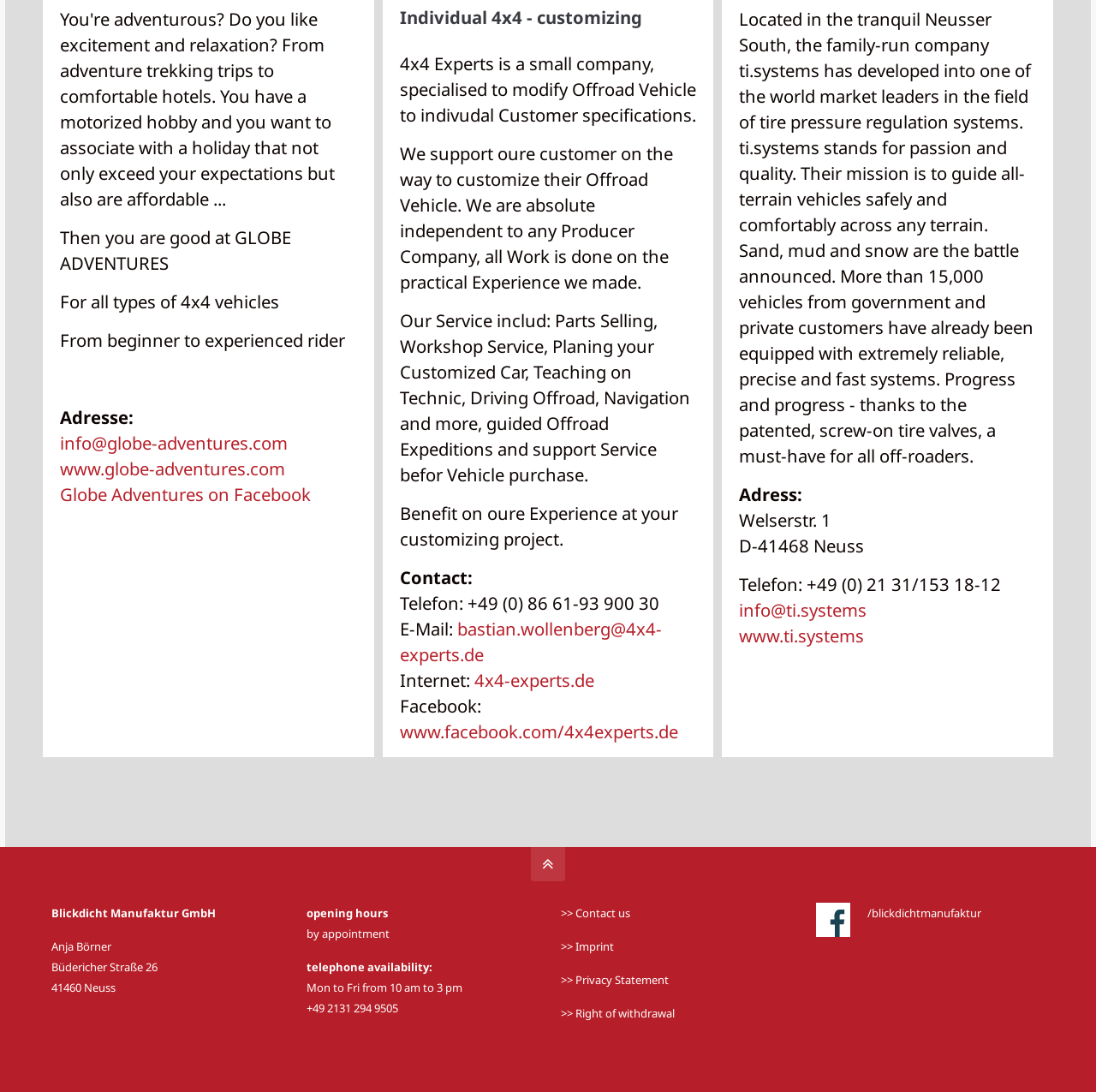Please identify the bounding box coordinates of the clickable area that will fulfill the following instruction: "Visit the Facebook page of 4x4 Experts". The coordinates should be in the format of four float numbers between 0 and 1, i.e., [left, top, right, bottom].

[0.365, 0.658, 0.618, 0.68]